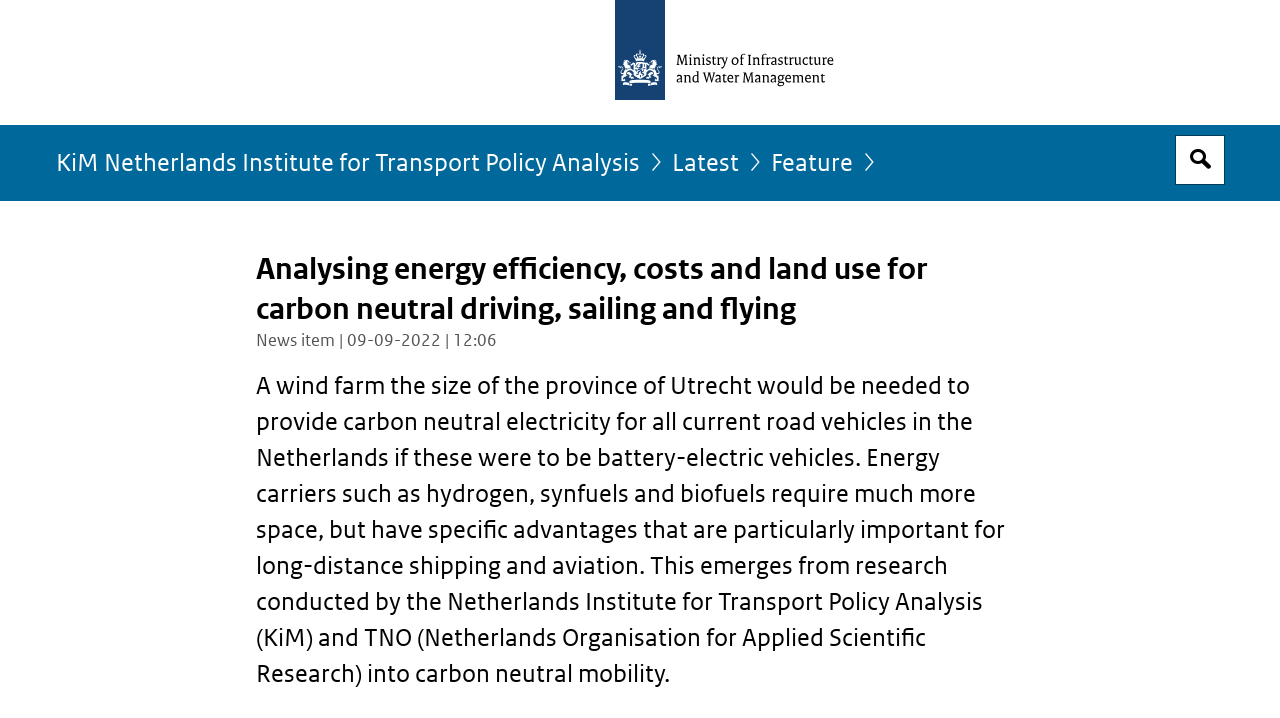What is the date of the news item?
Please analyze the image and answer the question with as much detail as possible.

I found the answer by looking at the text content of the webpage, specifically the sentence 'News item | 09-09-2022 | 12:06' which provides the date and time of the news item.